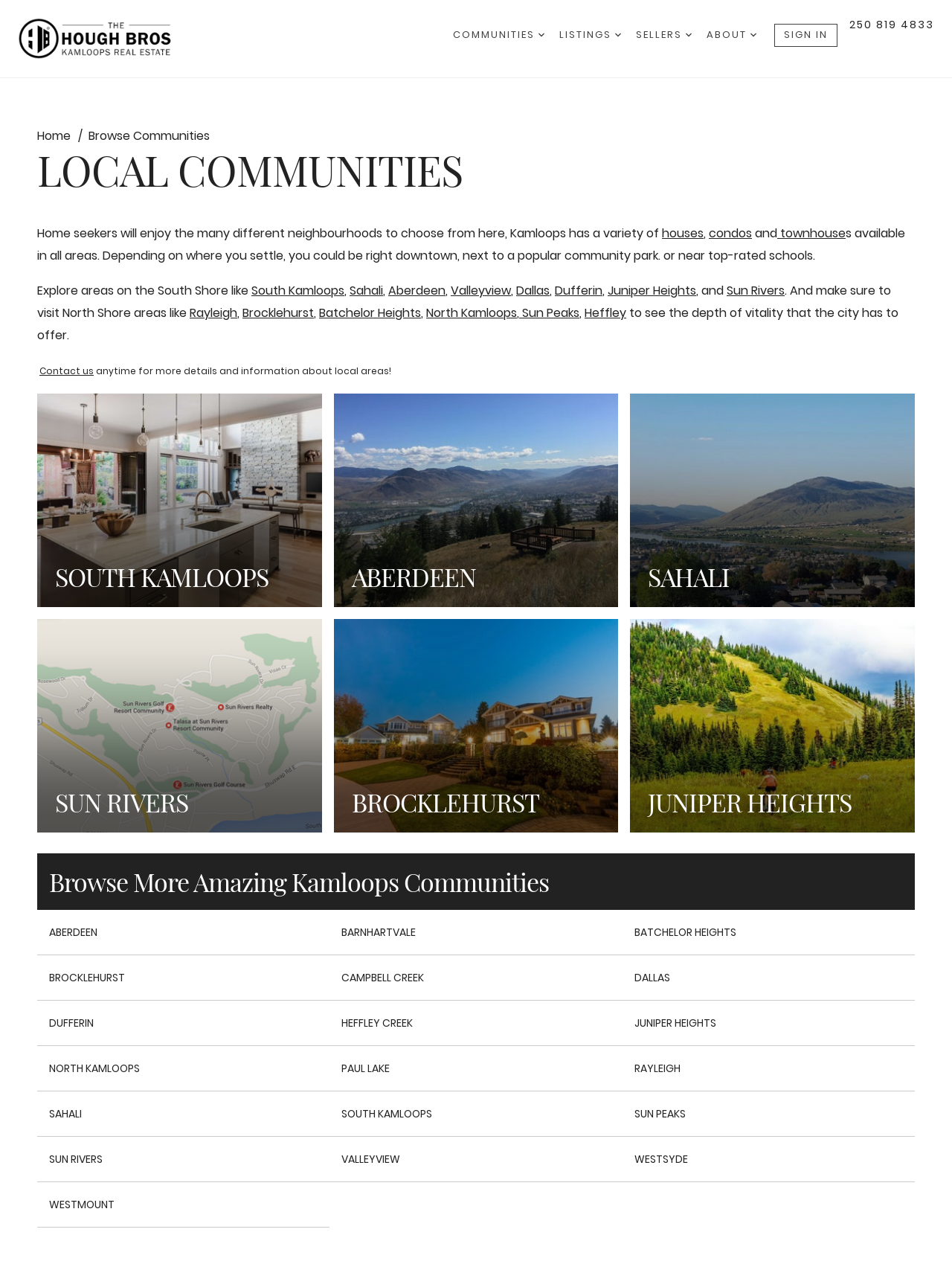What is the phone number listed in the top right corner?
Based on the screenshot, give a detailed explanation to answer the question.

I found a link element with the text '250 819 4833' located in the top right corner of the webpage, which suggests that it is the phone number of the website or the company.